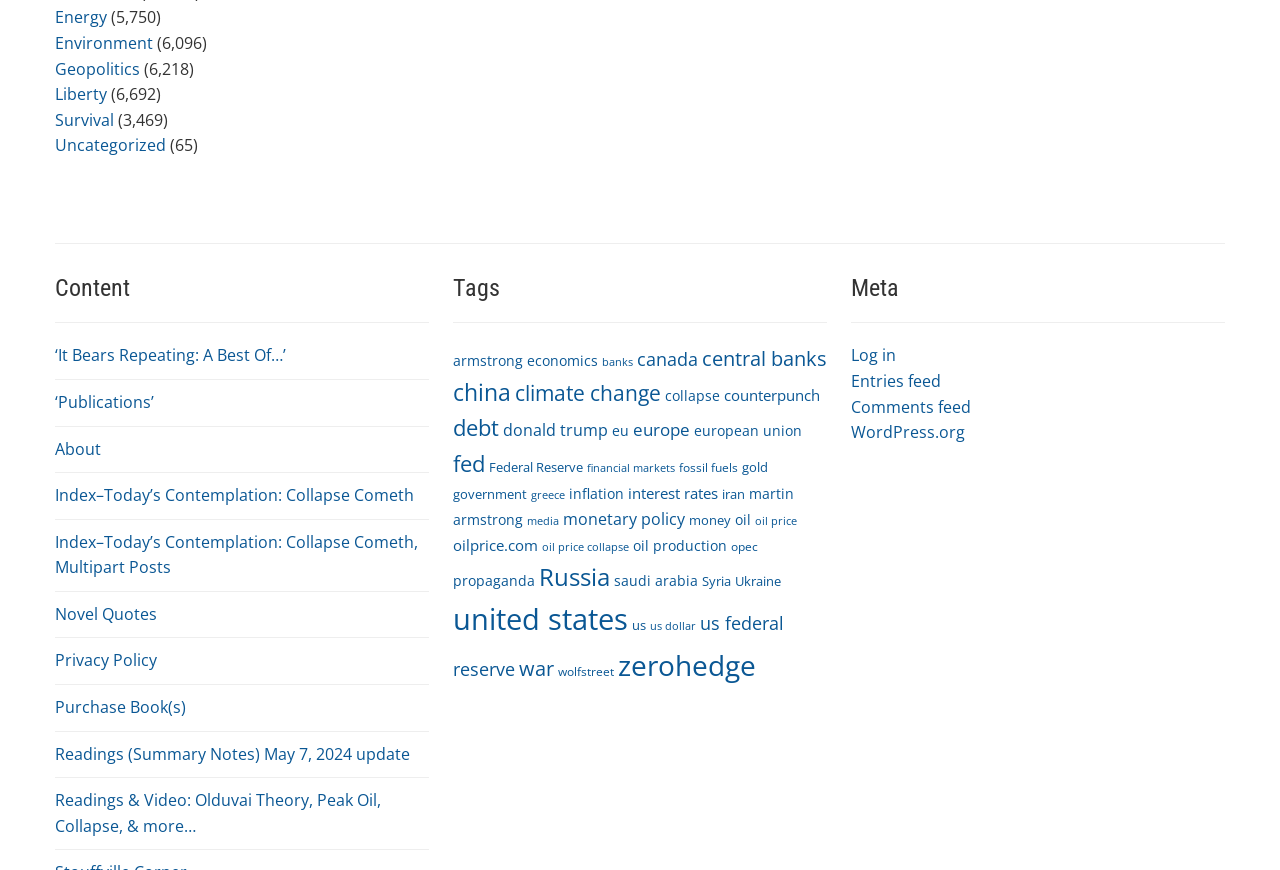Locate the bounding box coordinates of the element that should be clicked to execute the following instruction: "Get 10% discount".

None